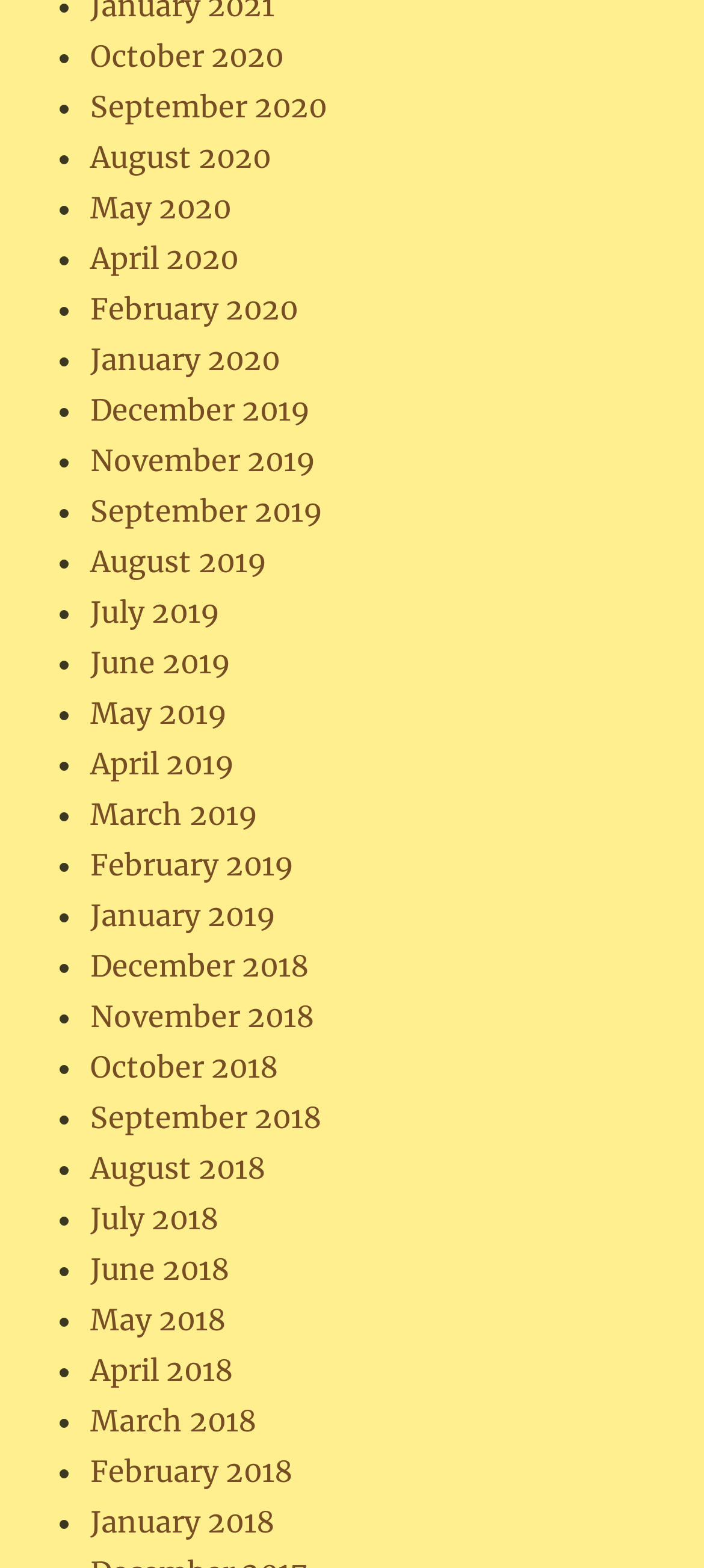Please find the bounding box coordinates of the element that must be clicked to perform the given instruction: "View September 2019". The coordinates should be four float numbers from 0 to 1, i.e., [left, top, right, bottom].

[0.128, 0.314, 0.459, 0.337]